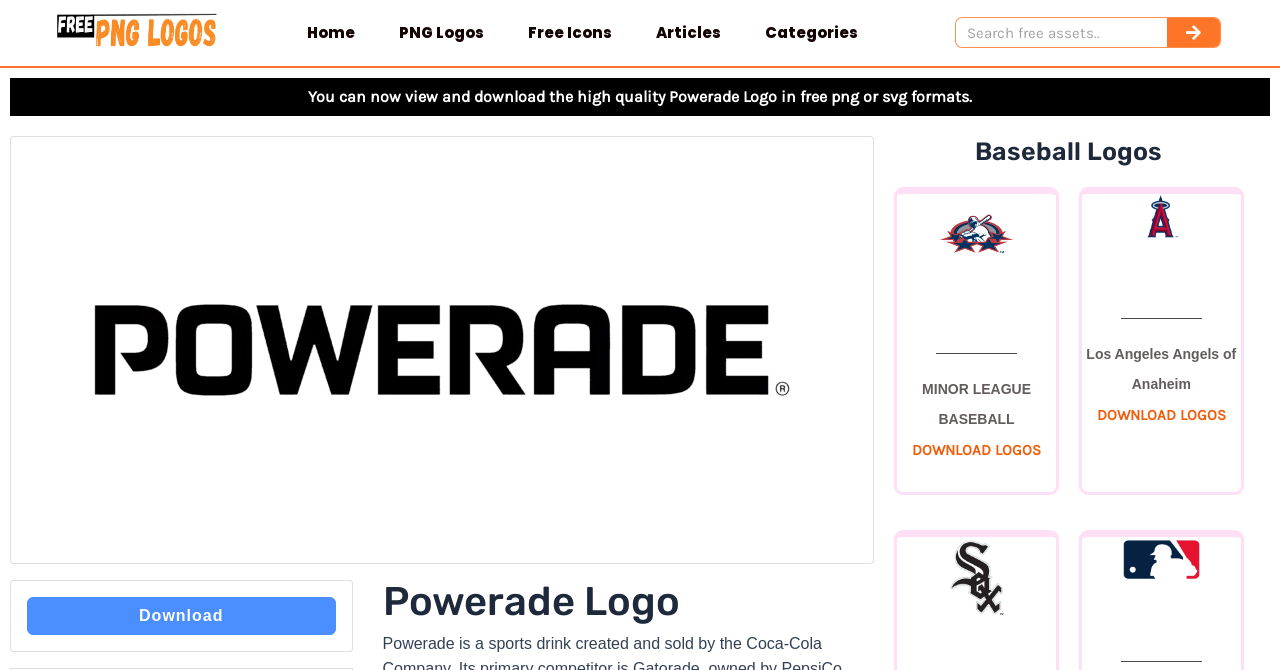Determine the bounding box coordinates of the clickable element necessary to fulfill the instruction: "Go to Home page". Provide the coordinates as four float numbers within the 0 to 1 range, i.e., [left, top, right, bottom].

[0.223, 0.015, 0.294, 0.084]